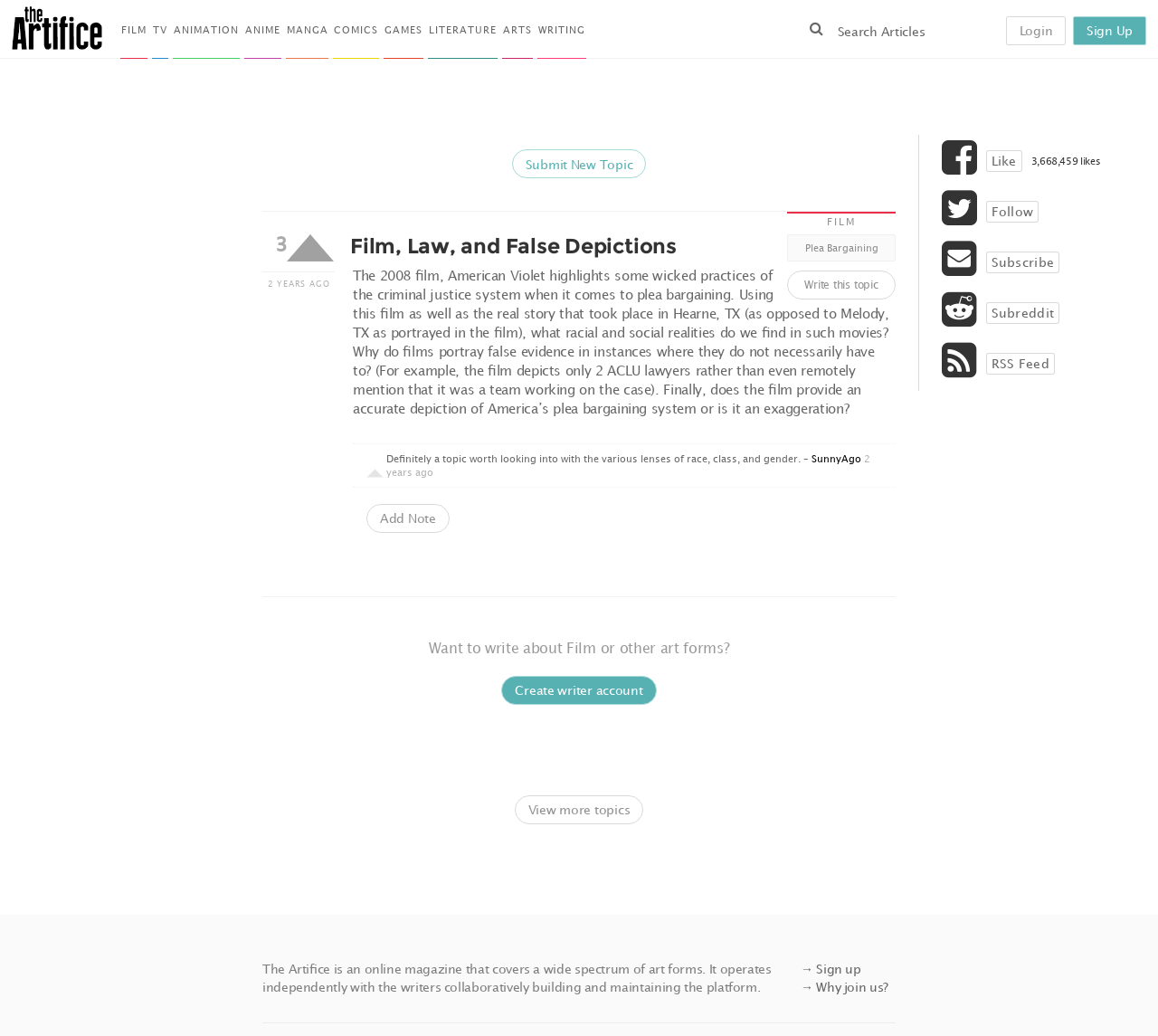Given the following UI element description: "→ Why join us?", find the bounding box coordinates in the webpage screenshot.

[0.691, 0.945, 0.767, 0.96]